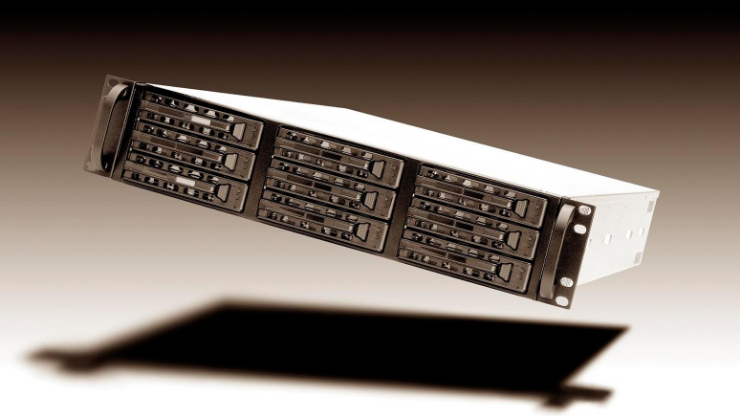Please use the details from the image to answer the following question comprehensively:
How many bays does the device have?

The device has eight accessible bays for connecting multiple servers, facilitating seamless control over several systems from a central console.